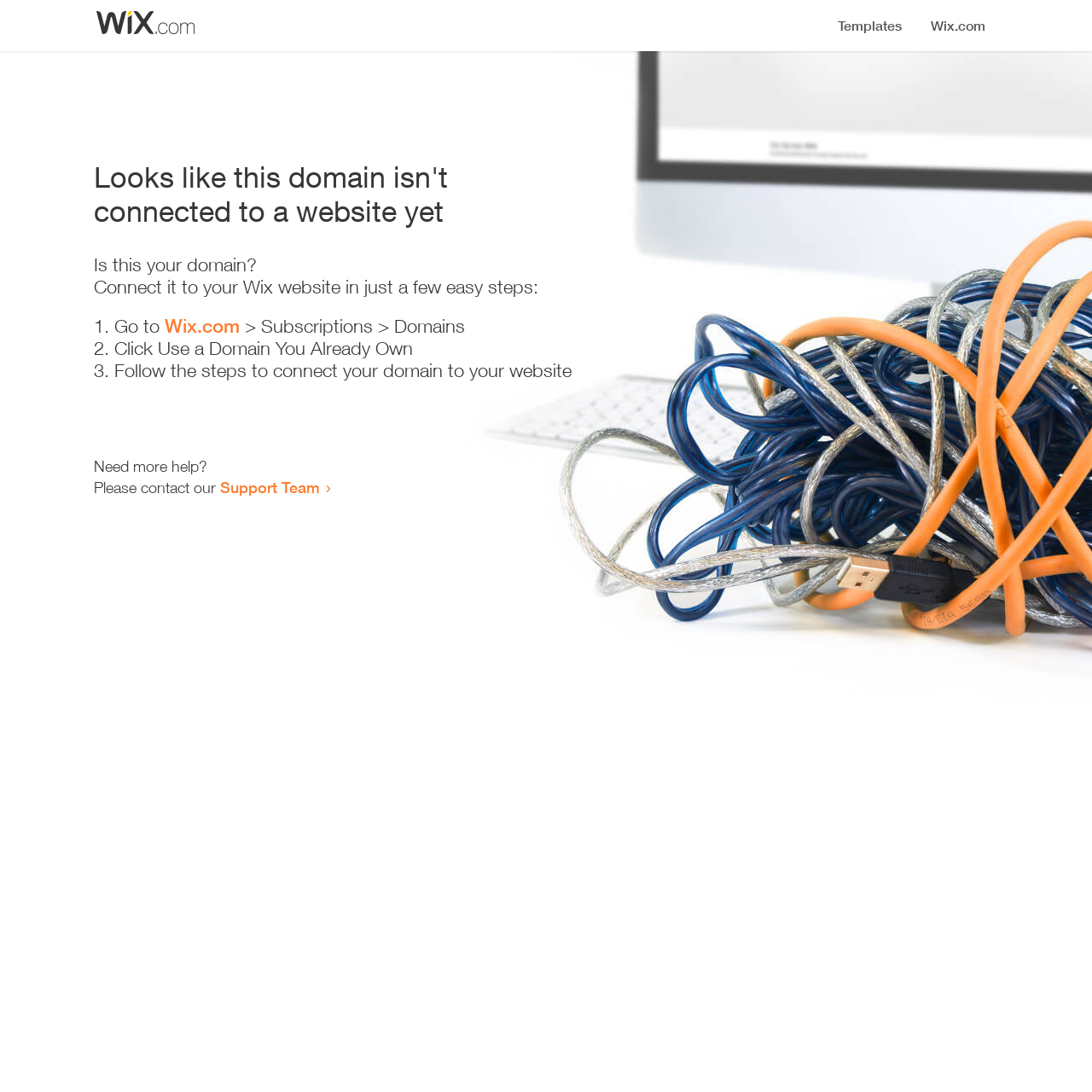What is the purpose of the webpage?
Please give a detailed and elaborate explanation in response to the question.

The webpage provides a series of steps and instructions to connect a domain to a Wix website, indicating that the purpose of the webpage is to guide users through the domain connection process.